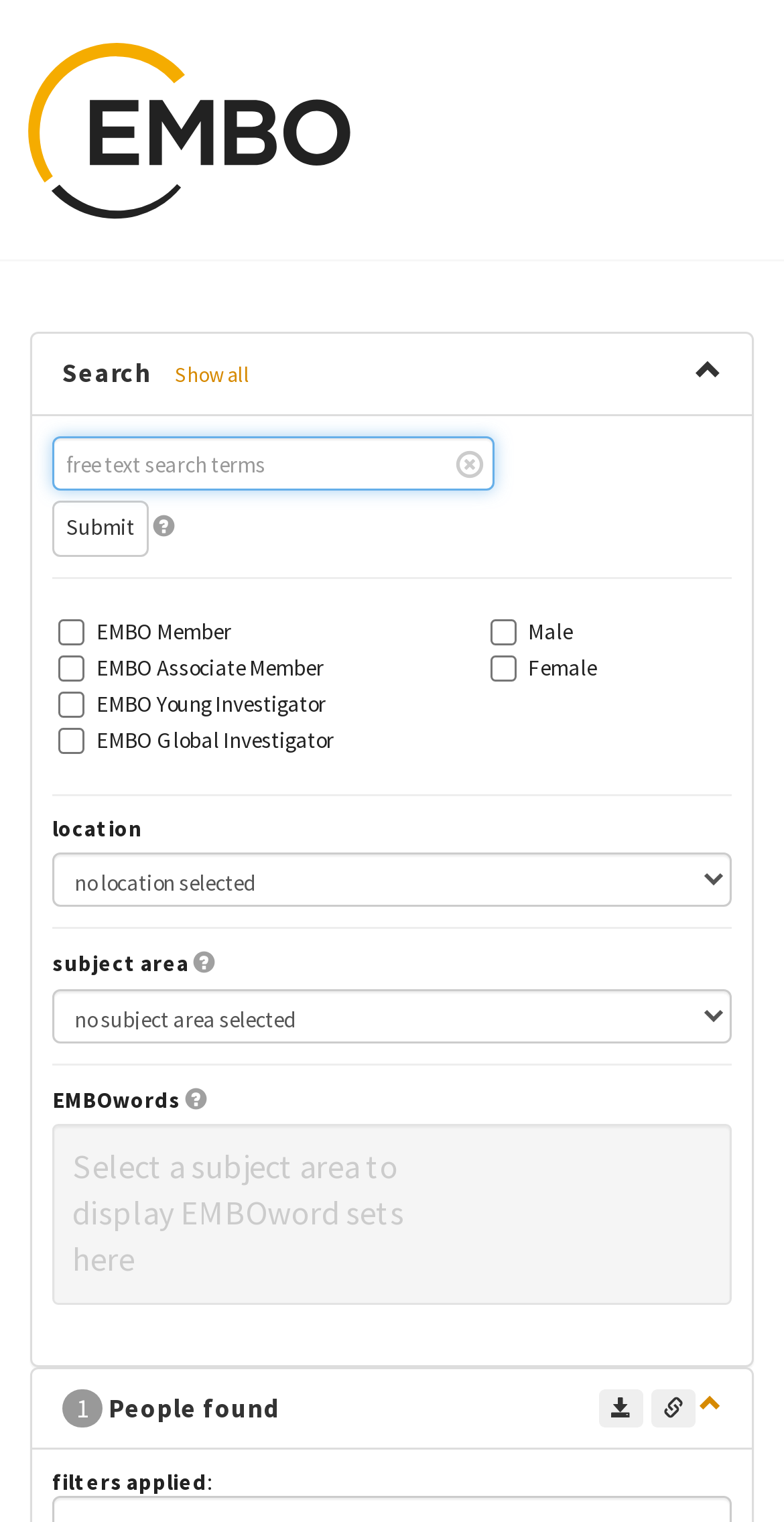Can you identify the bounding box coordinates of the clickable region needed to carry out this instruction: 'Select a location'? The coordinates should be four float numbers within the range of 0 to 1, stated as [left, top, right, bottom].

[0.067, 0.561, 0.933, 0.596]